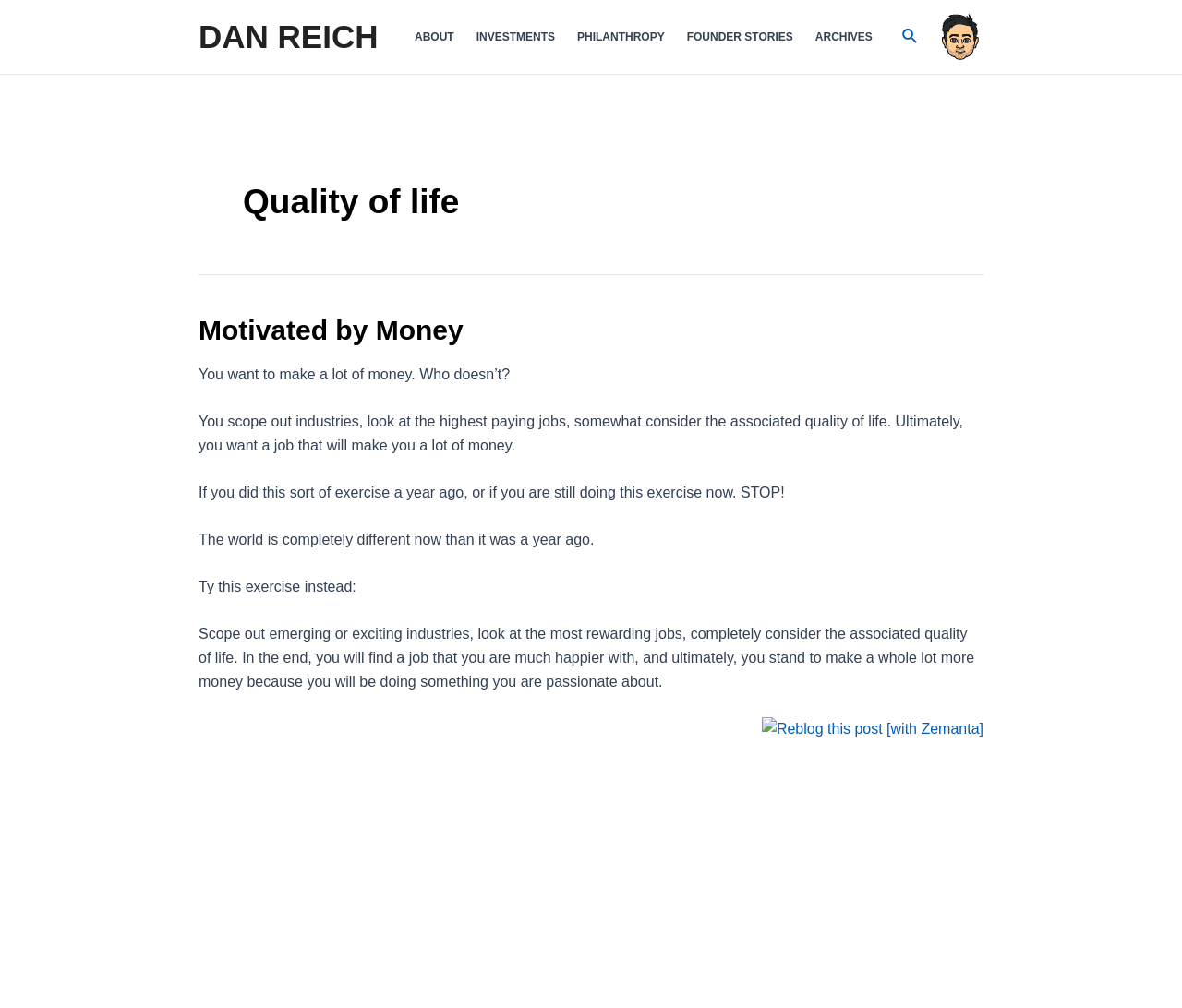What should one do instead of just looking for high-paying jobs?
Refer to the image and provide a concise answer in one word or phrase.

Consider quality of life